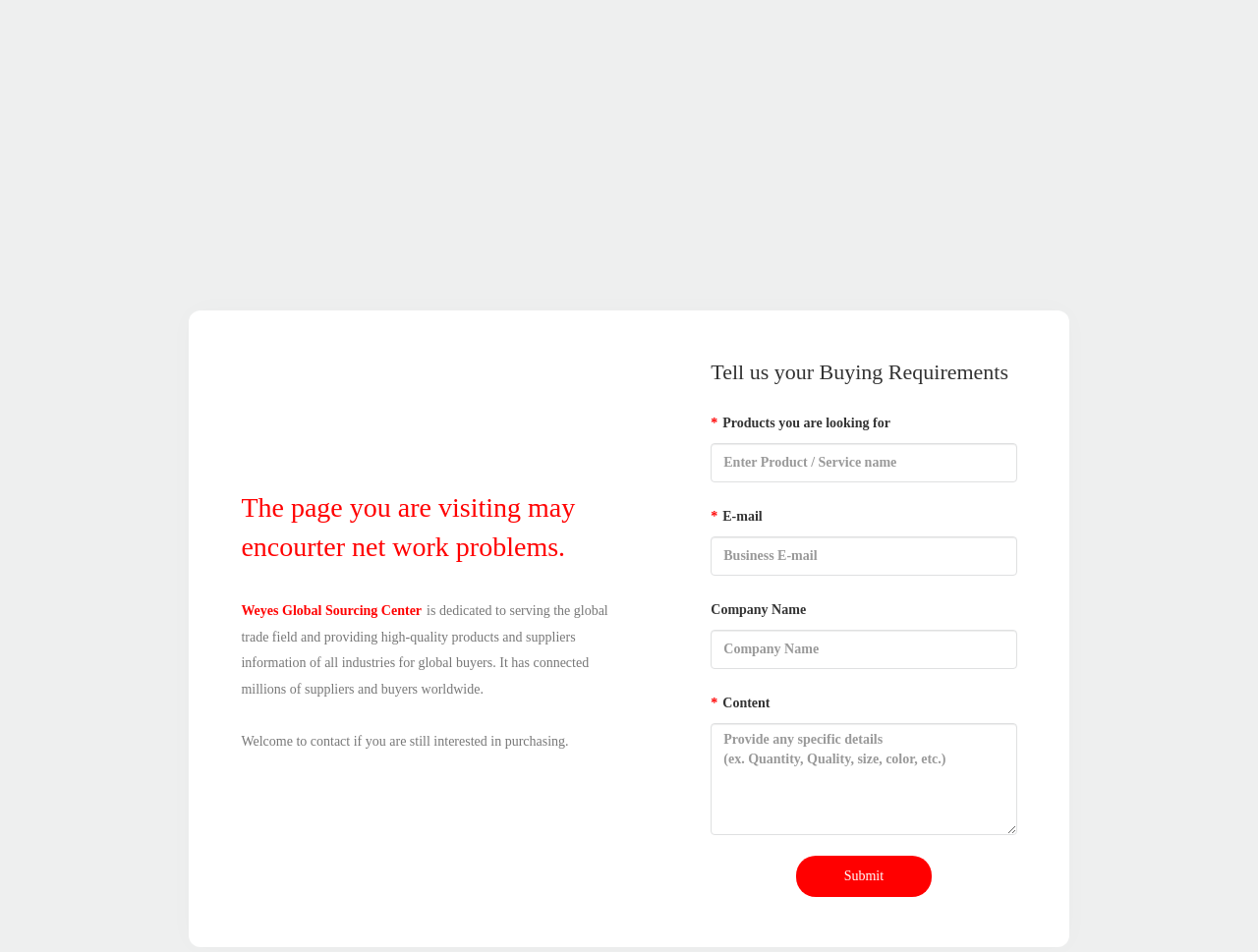Describe all the key features of the webpage in detail.

The webpage appears to be a contact or inquiry form for a global trade platform called Weyes Global Sourcing Center. At the top, there is a warning message stating that the page may encounter network problems. Below this message, the platform's name and a brief description of its purpose are displayed. The description explains that the platform connects suppliers and buyers worldwide, providing high-quality products and suppliers' information.

Further down, there is an invitation to contact the platform if interested in purchasing. Below this invitation, a heading "Tell us your Buying Requirements" is centered on the page. Under this heading, a form is organized with several input fields. The first field is labeled "Products you are looking for" and is marked as required. Next to it, there is a small asterisk symbol. The field is positioned near the top-left of the form.

To the right of the first field, there are two more input fields: "E-mail" and "Company Name". The "E-mail" field is also marked as required. Below these fields, there is a "Content" field, which is also required. At the bottom of the form, a "Submit" button is centered.

Overall, the webpage is a simple contact form with a brief introduction to the Weyes Global Sourcing Center platform.